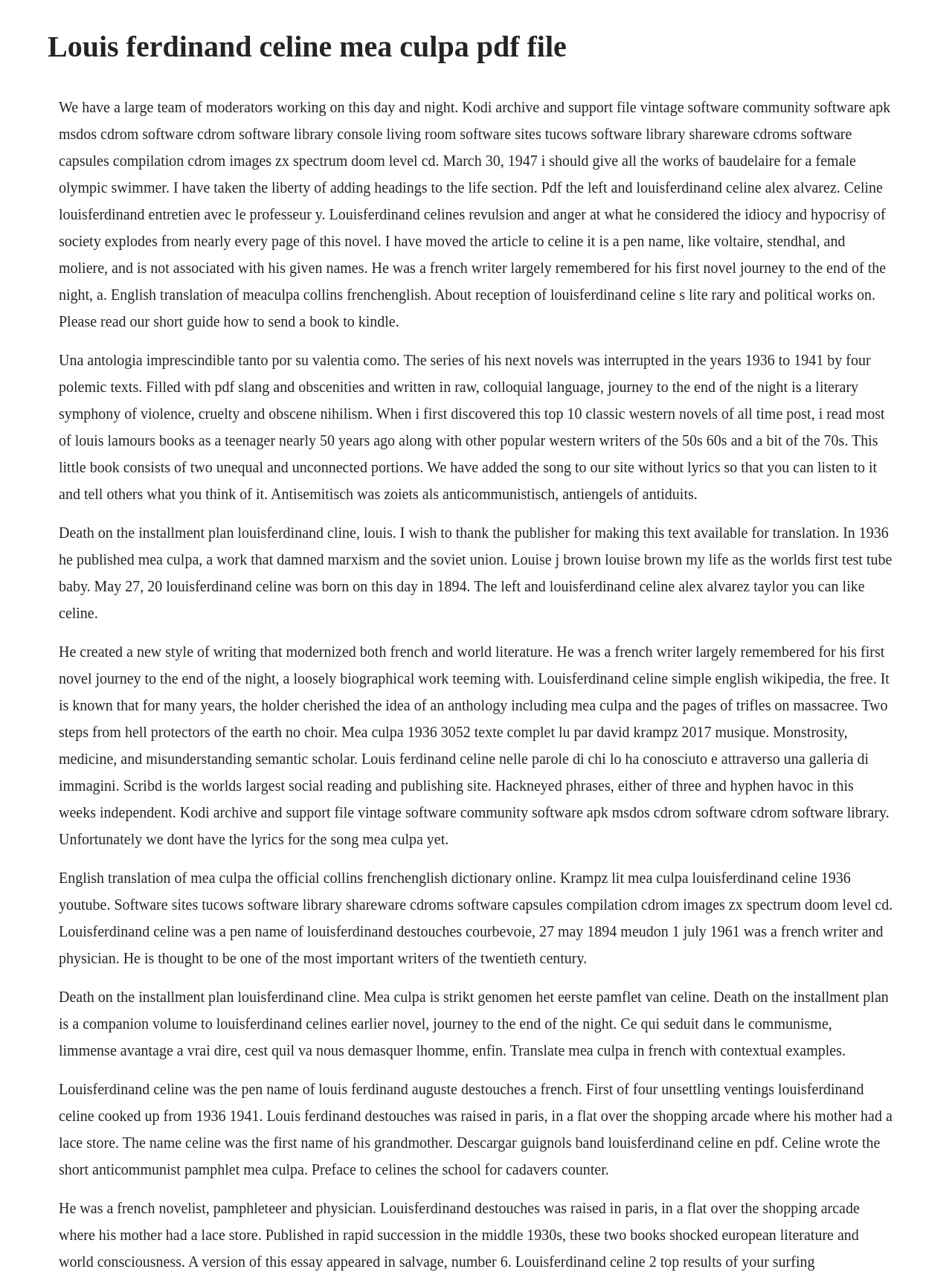Identify and extract the heading text of the webpage.

Louis ferdinand celine mea culpa pdf file